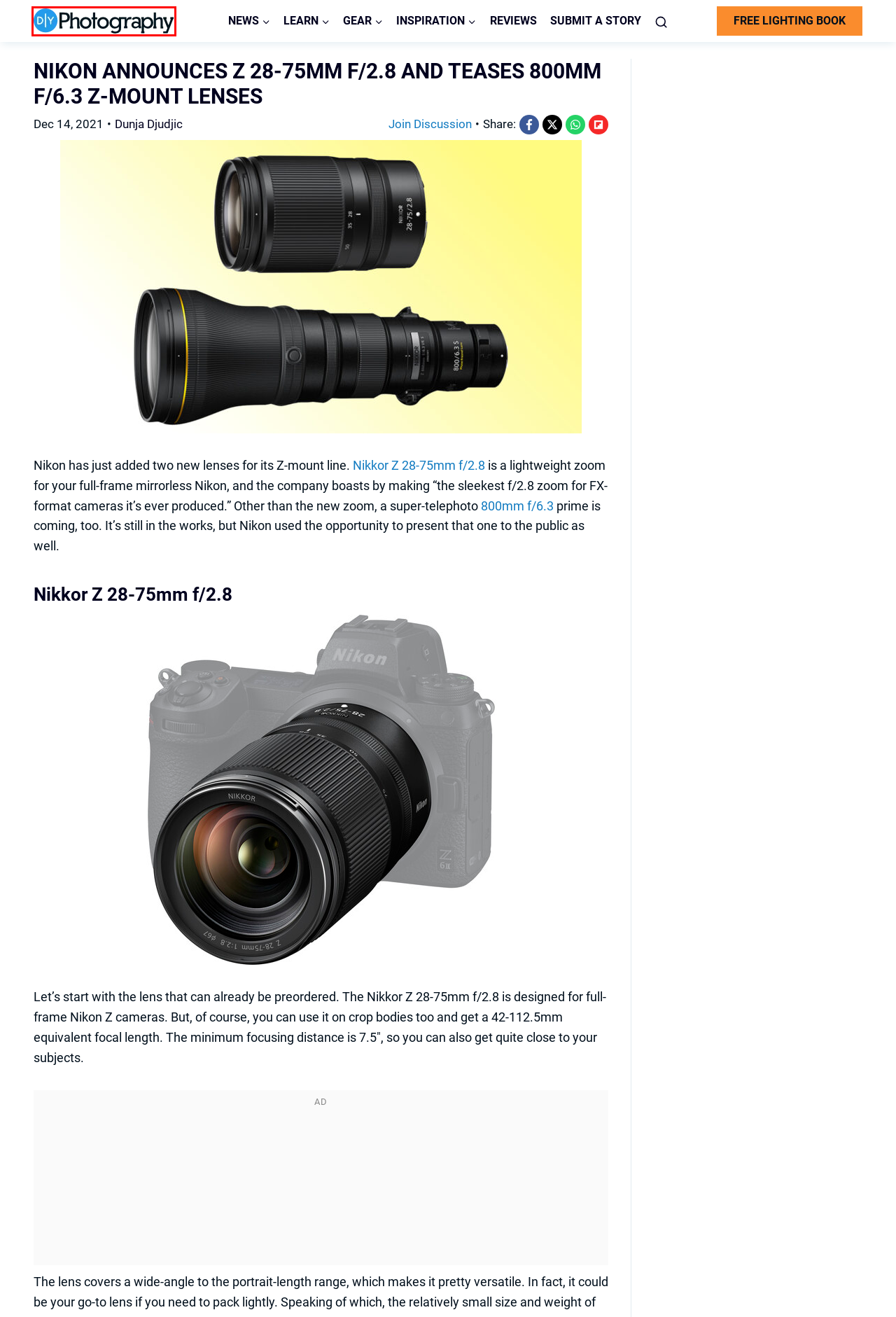Given a screenshot of a webpage with a red rectangle bounding box around a UI element, select the best matching webpage description for the new webpage that appears after clicking the highlighted element. The candidate descriptions are:
A. DIYPhotography - Your one stop shop for everything photo and video - DIY Photography
B. [FREE] Advanced Photography Lighting Book - DIY Photography
C. Nikon's new Nikkor Z 800mm f/6.3 VR S is here and it's $10K cheaper than the f/5.6 F mount version
D. "Fast" vs. "Slow": Does lens "speed" really matter that much?
E. Terms Of Use - DIY Photography
F. news Archives - DIY Photography
G. Write For DIYP - DIY Photography
H. photography contest Archives - DIY Photography

A